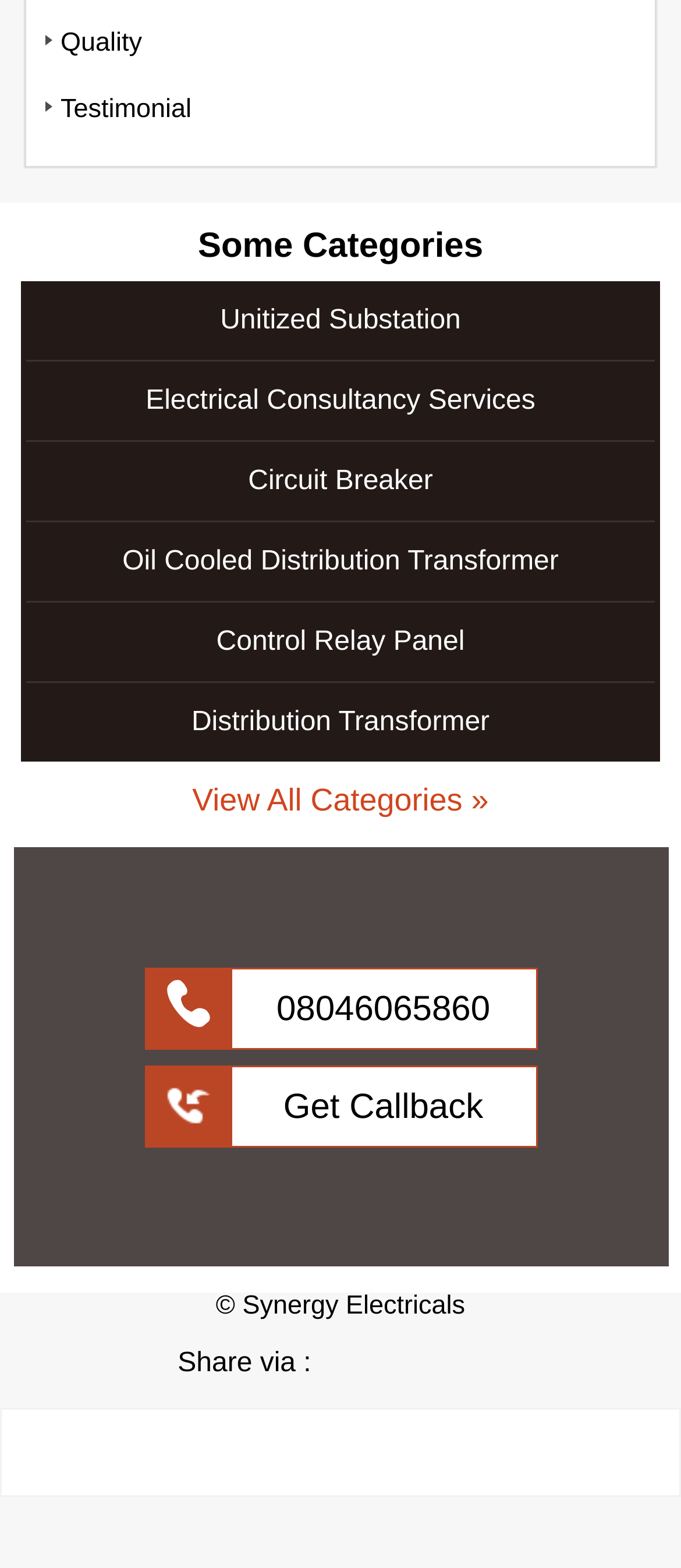Please find the bounding box coordinates of the element that you should click to achieve the following instruction: "Get a callback". The coordinates should be presented as four float numbers between 0 and 1: [left, top, right, bottom].

[0.214, 0.68, 0.786, 0.731]